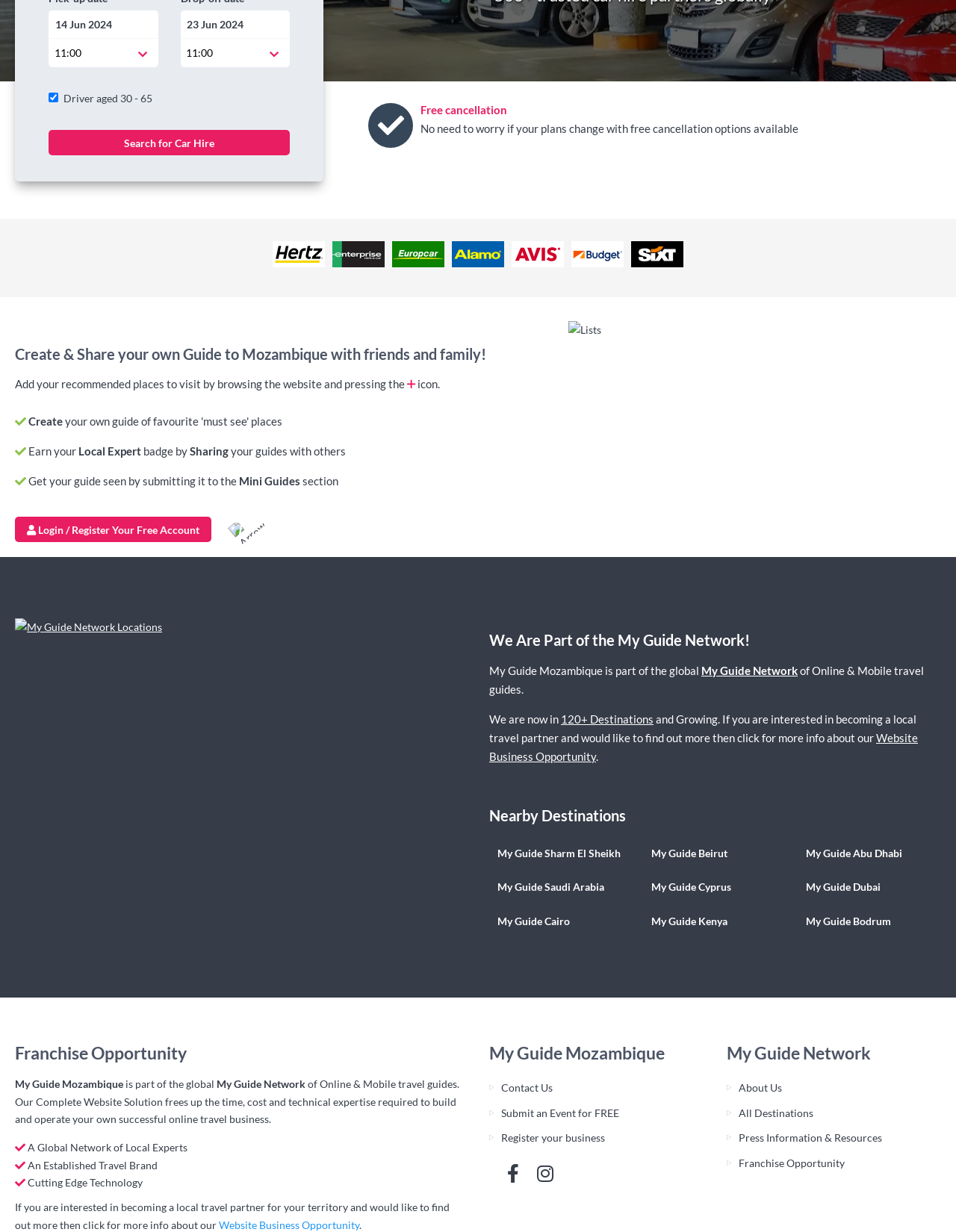What is the purpose of the Create button?
Using the image, respond with a single word or phrase.

Create a guide